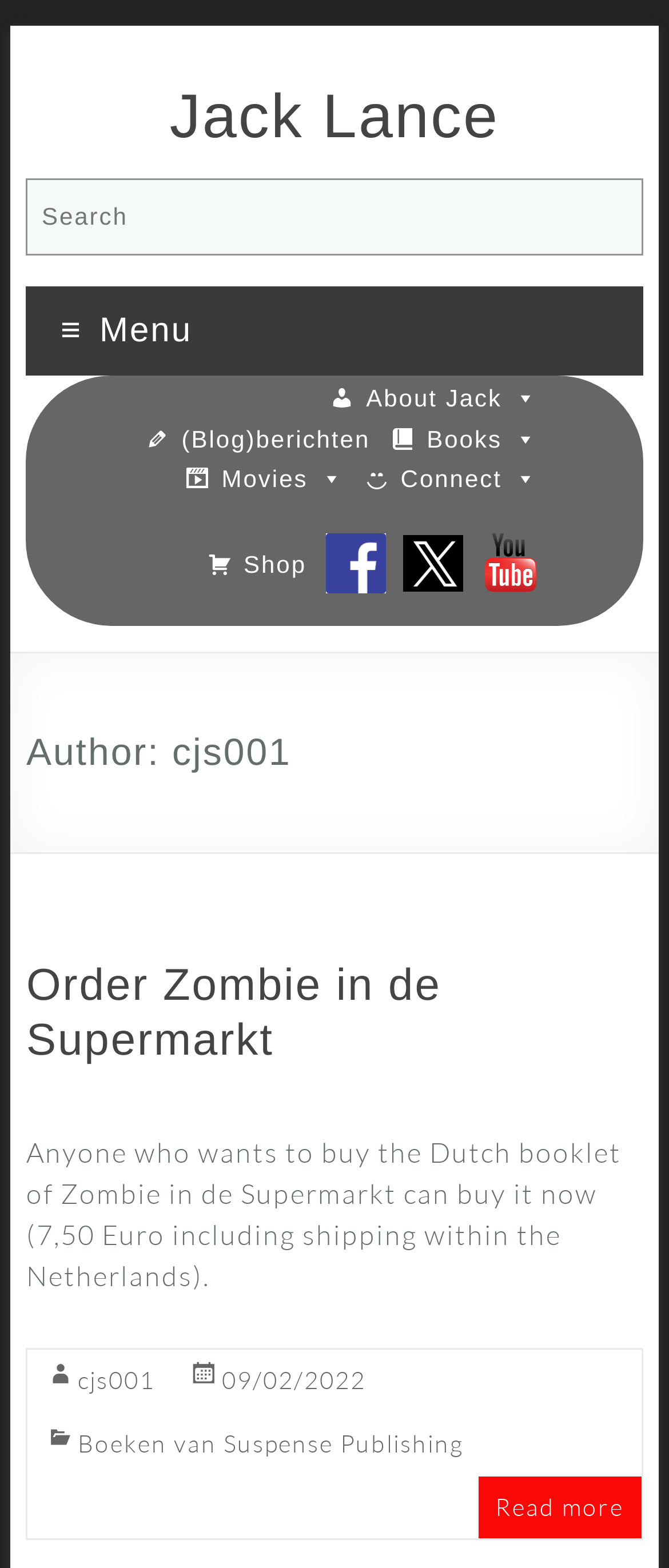Please determine the bounding box coordinates of the element to click on in order to accomplish the following task: "Search for something". Ensure the coordinates are four float numbers ranging from 0 to 1, i.e., [left, top, right, bottom].

[0.039, 0.114, 0.961, 0.163]